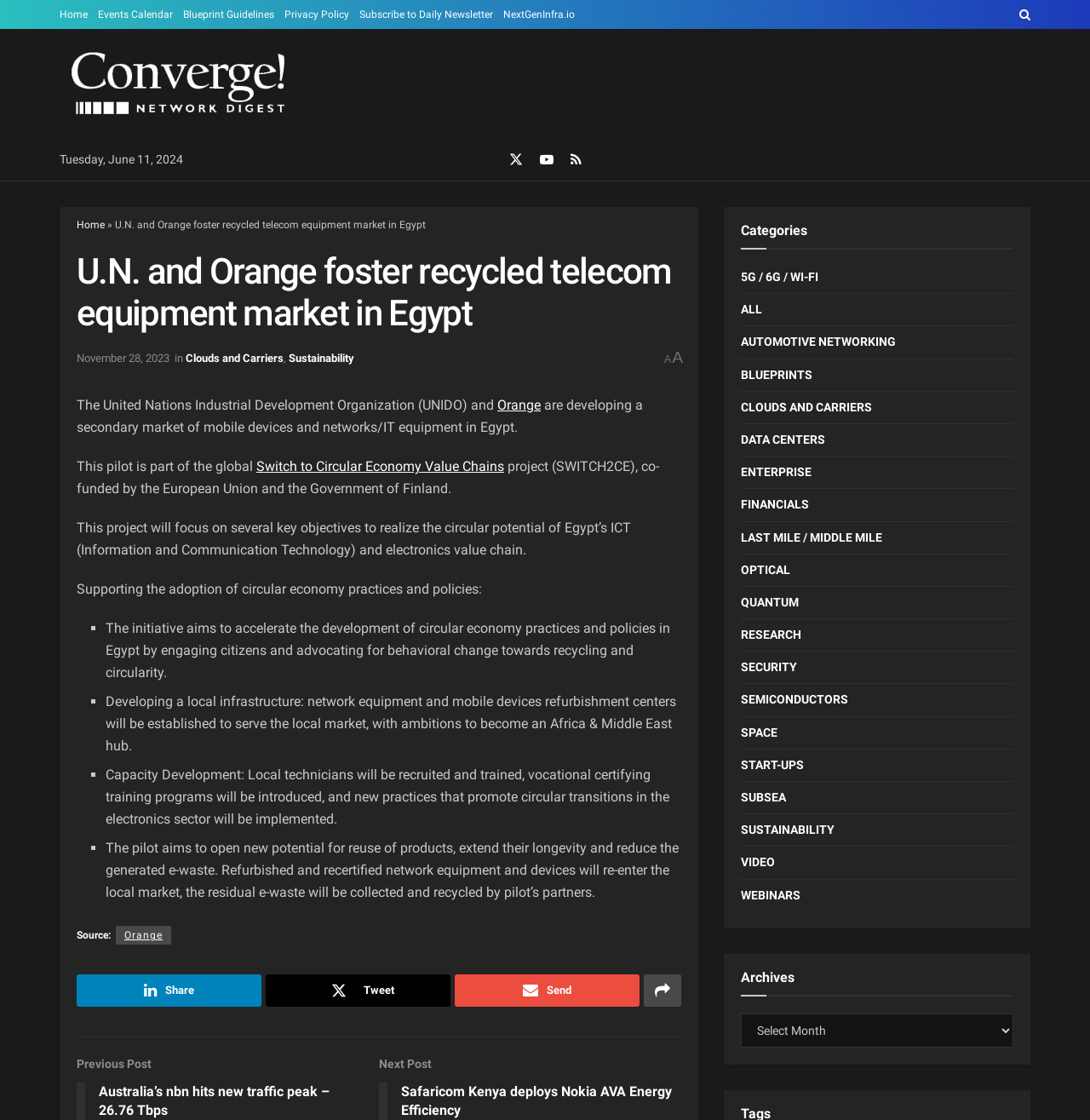Determine the coordinates of the bounding box that should be clicked to complete the instruction: "Click on the 'Home' link". The coordinates should be represented by four float numbers between 0 and 1: [left, top, right, bottom].

[0.055, 0.0, 0.08, 0.026]